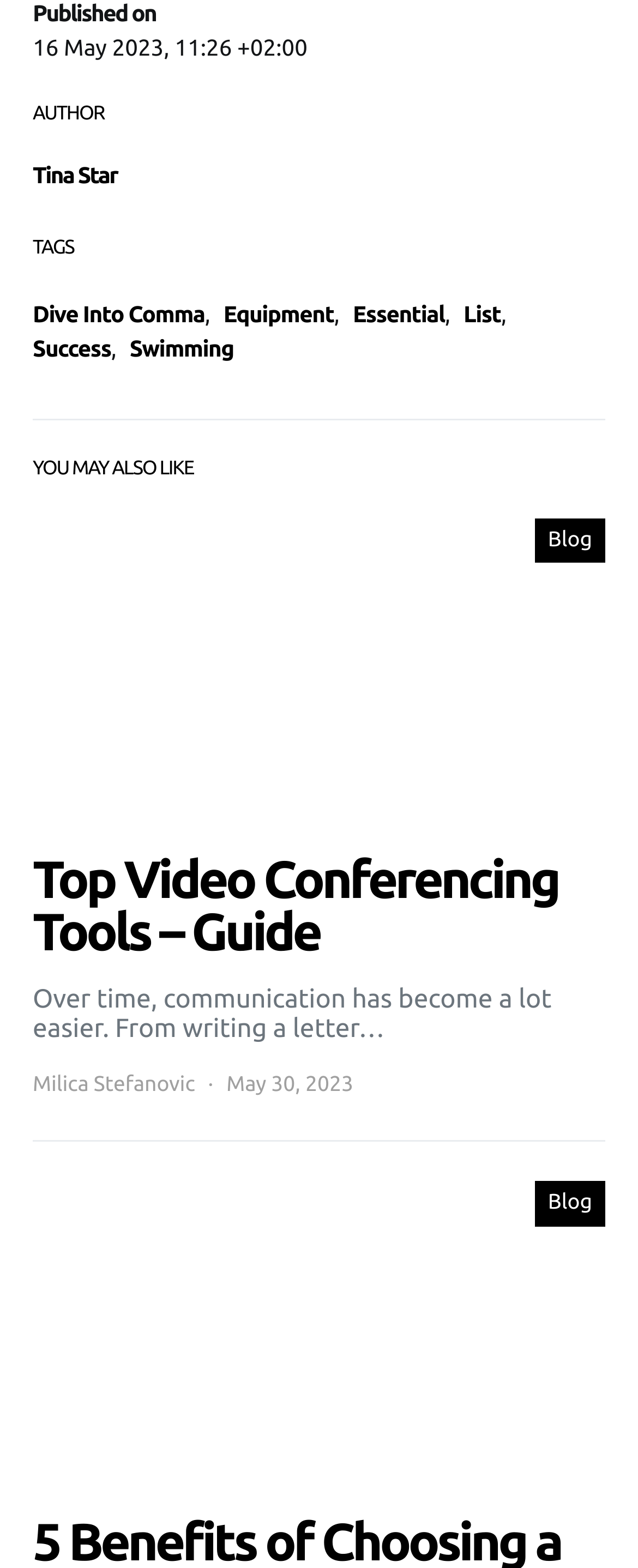Find and indicate the bounding box coordinates of the region you should select to follow the given instruction: "get my discount".

None